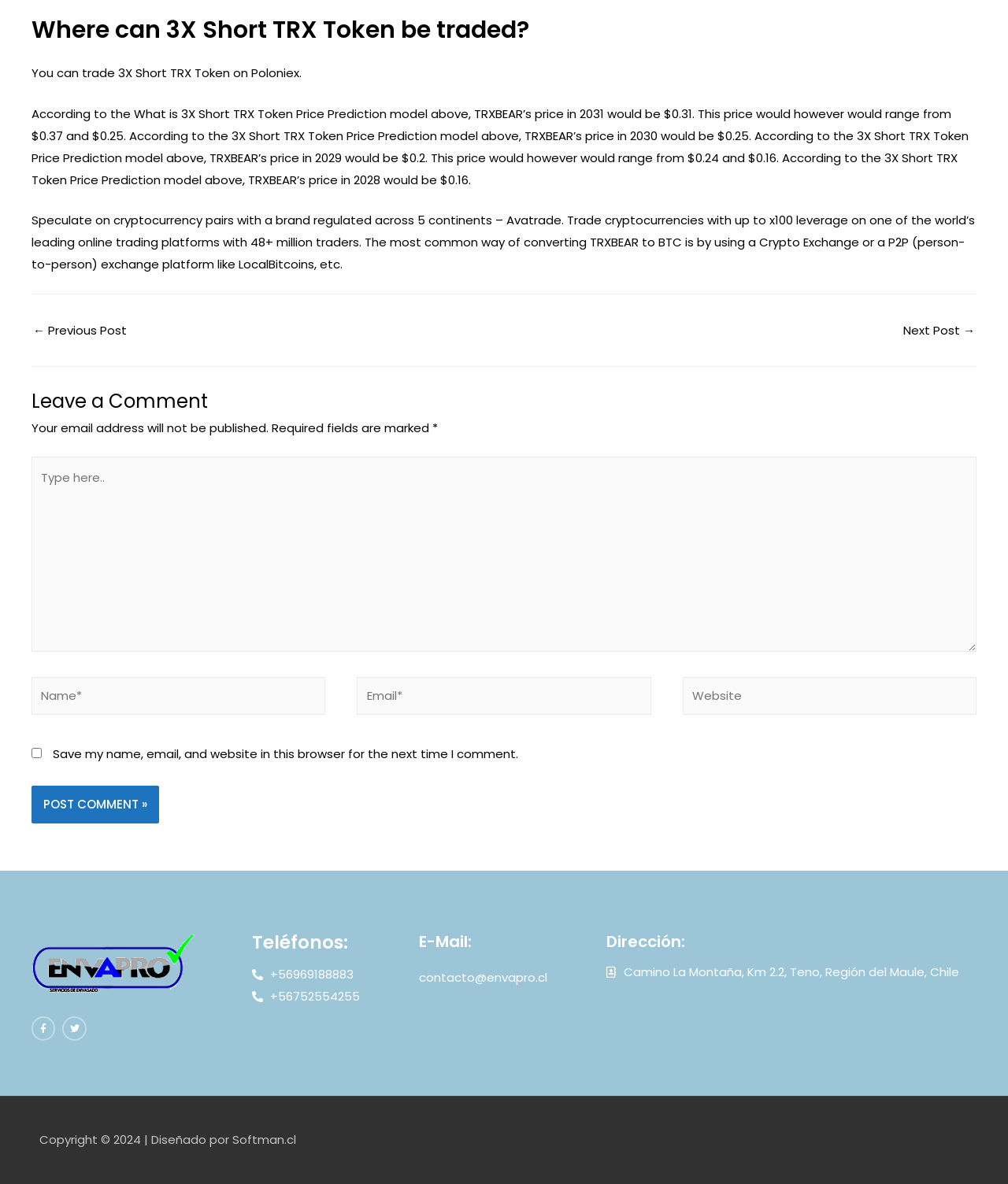Determine the bounding box coordinates for the region that must be clicked to execute the following instruction: "Click on the 'contacto@envapro.cl' email link".

[0.415, 0.816, 0.601, 0.835]